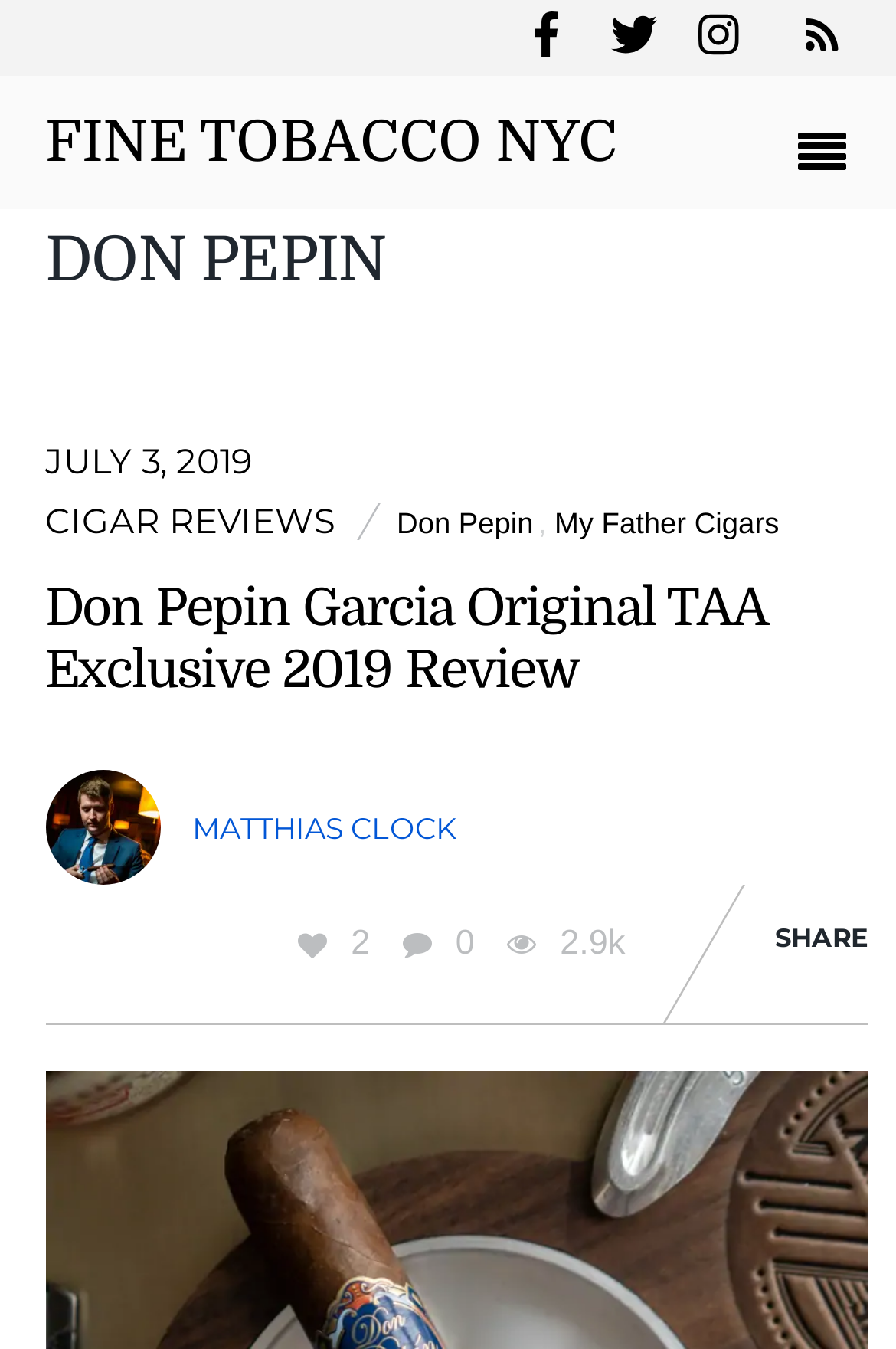Using details from the image, please answer the following question comprehensively:
What is the name of the reviewer?

The name of the reviewer is Matthias Clock, which is mentioned in the link 'MATTHIAS CLOCK'.